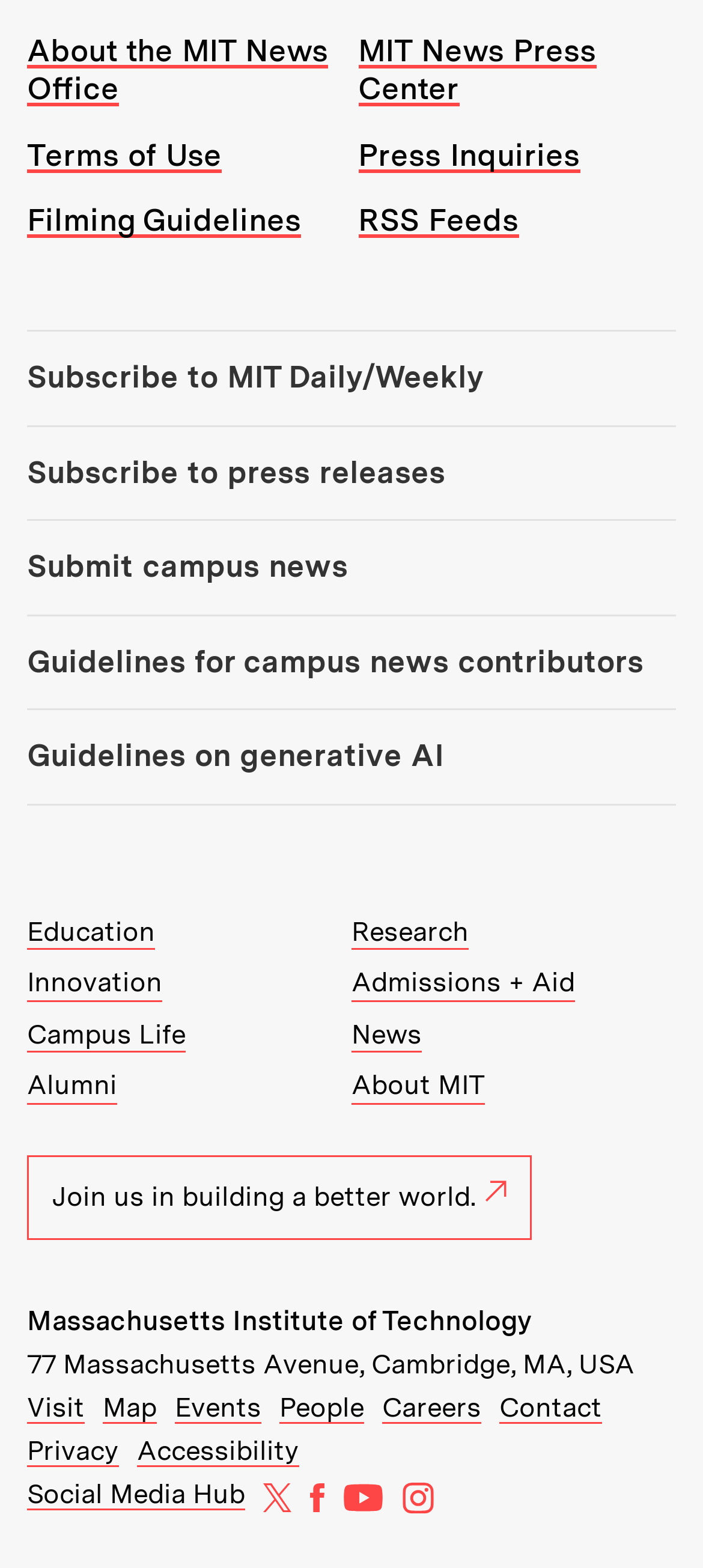What is the title of the top-level link at the top left?
Use the screenshot to answer the question with a single word or phrase.

Resources